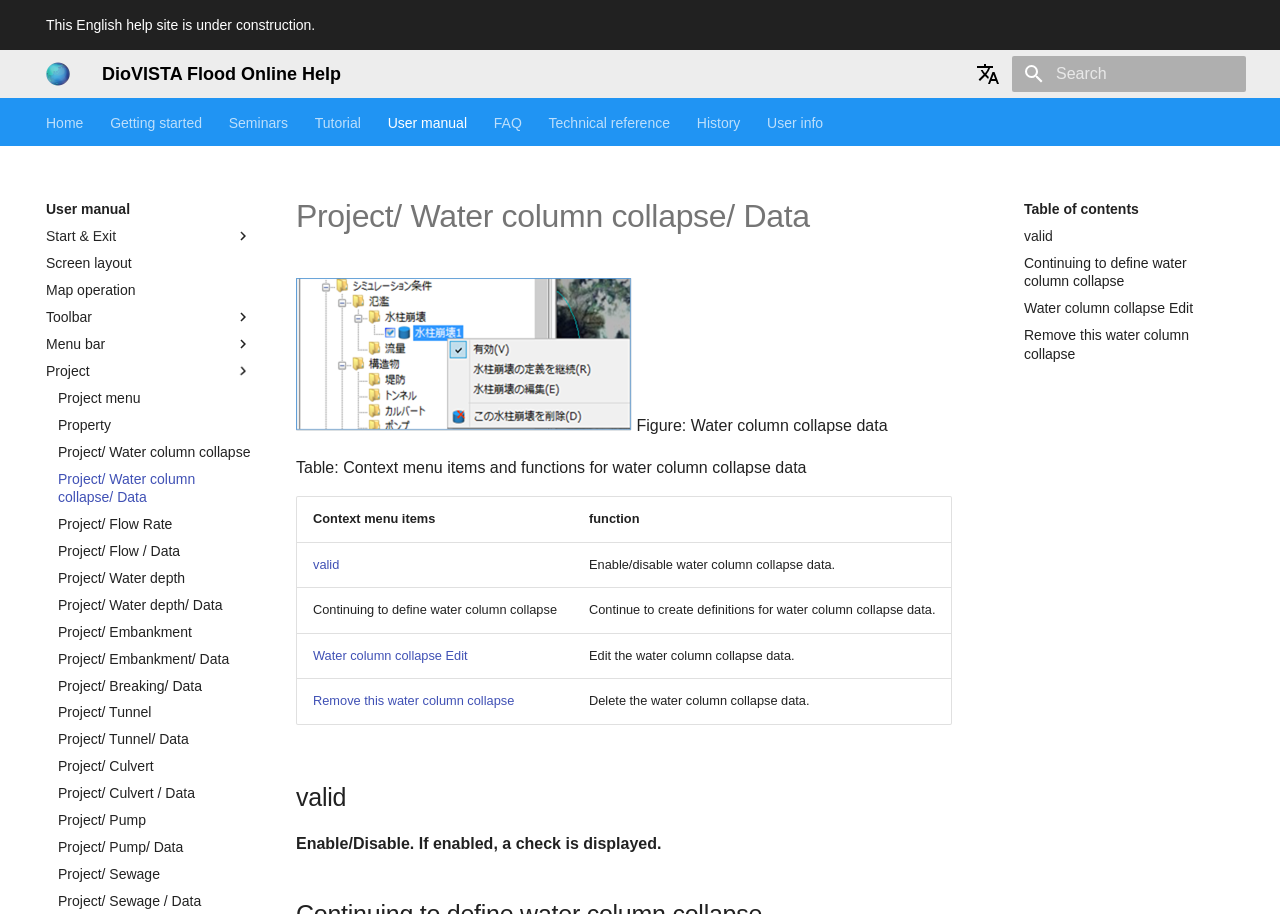Identify the bounding box coordinates of the section to be clicked to complete the task described by the following instruction: "Click valid". The coordinates should be four float numbers between 0 and 1, formatted as [left, top, right, bottom].

[0.245, 0.609, 0.265, 0.625]